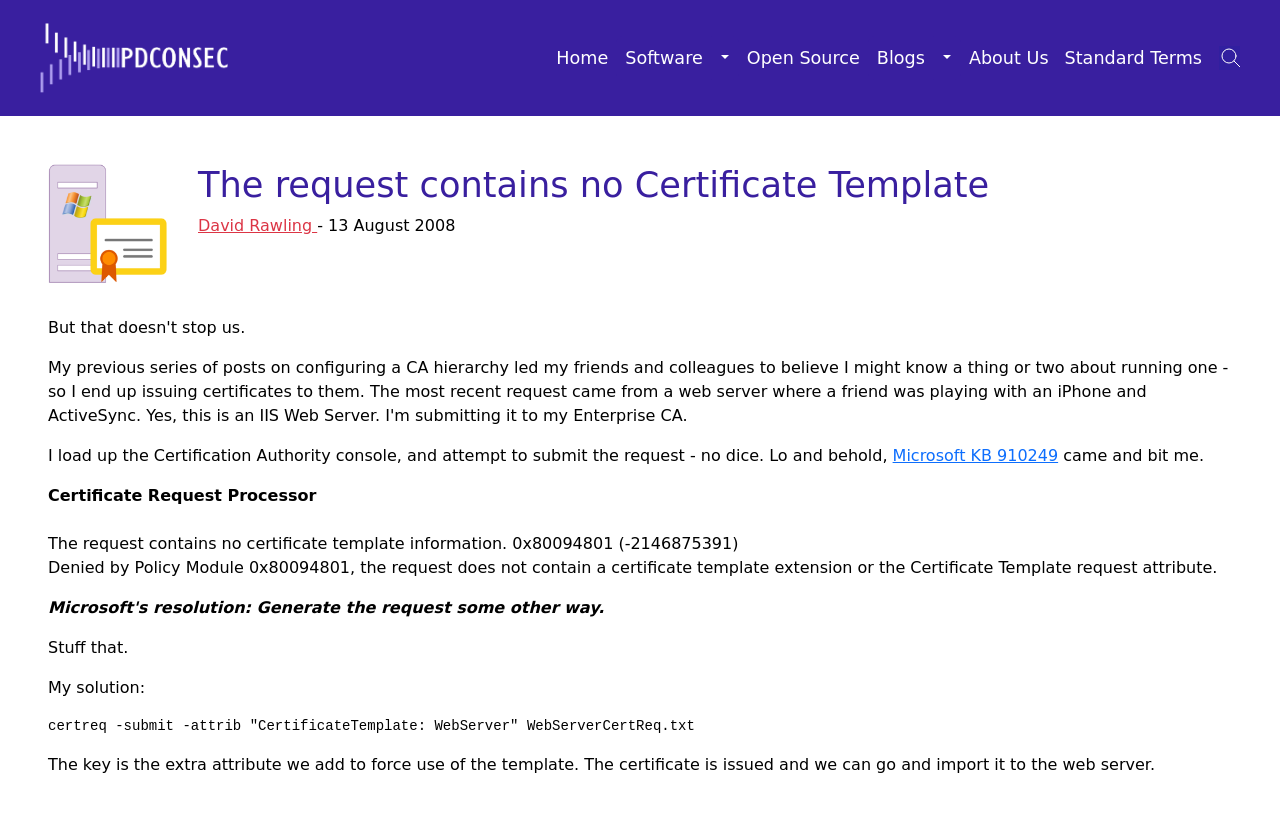Determine the bounding box coordinates for the element that should be clicked to follow this instruction: "Click on the 'Blogs' button". The coordinates should be given as four float numbers between 0 and 1, in the format [left, top, right, bottom].

[0.678, 0.044, 0.73, 0.098]